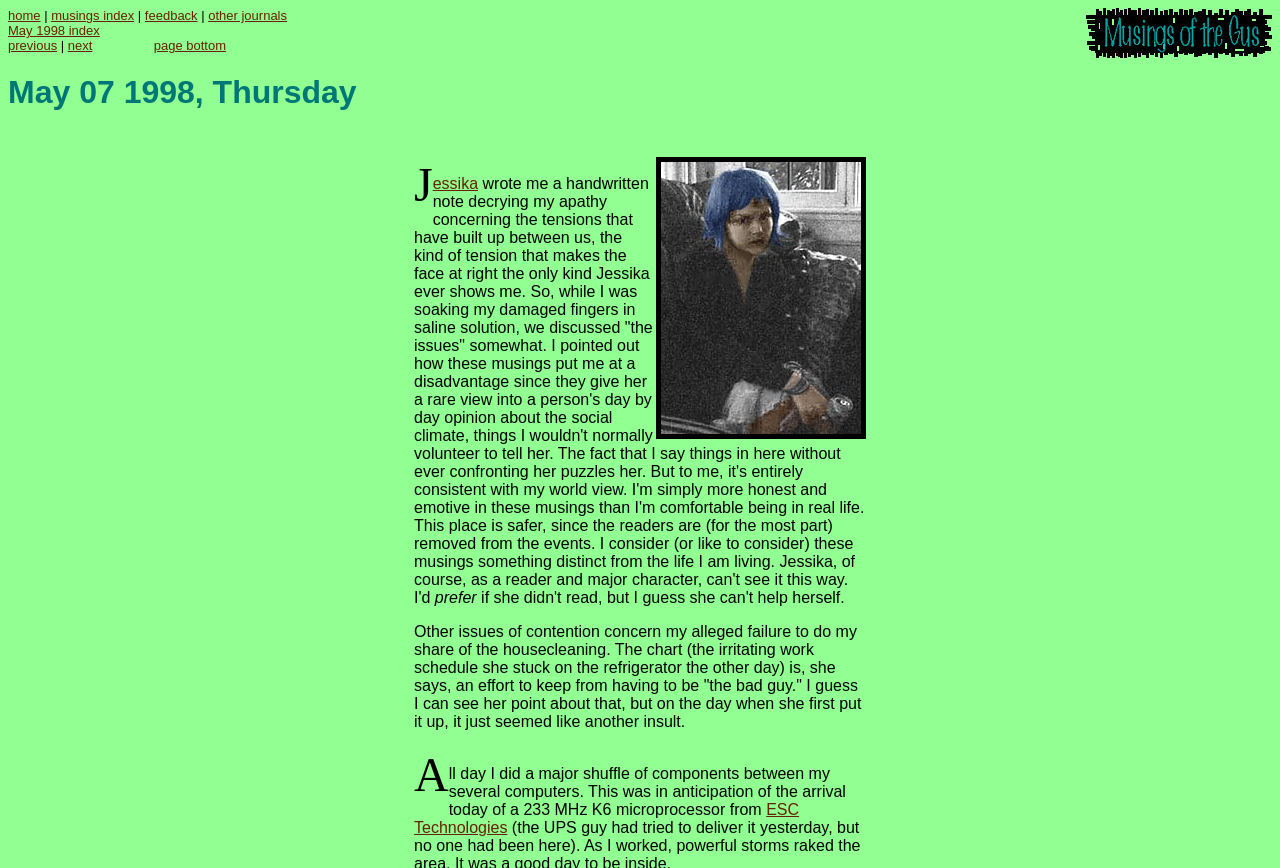Find the bounding box coordinates of the element to click in order to complete the given instruction: "go to next page."

[0.053, 0.044, 0.072, 0.061]